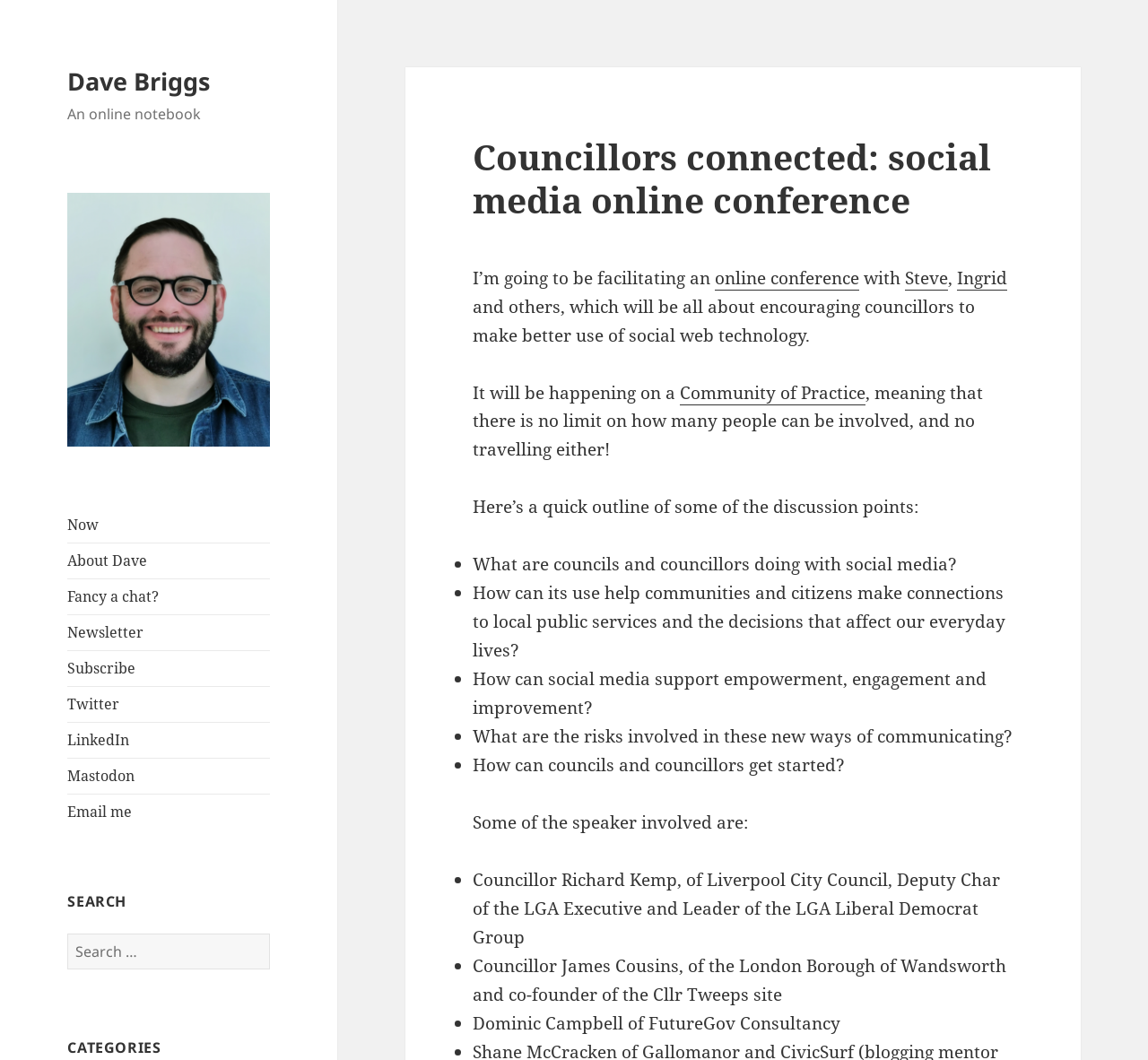Pinpoint the bounding box coordinates of the area that should be clicked to complete the following instruction: "Learn more about Councillor Richard Kemp". The coordinates must be given as four float numbers between 0 and 1, i.e., [left, top, right, bottom].

[0.412, 0.819, 0.871, 0.895]